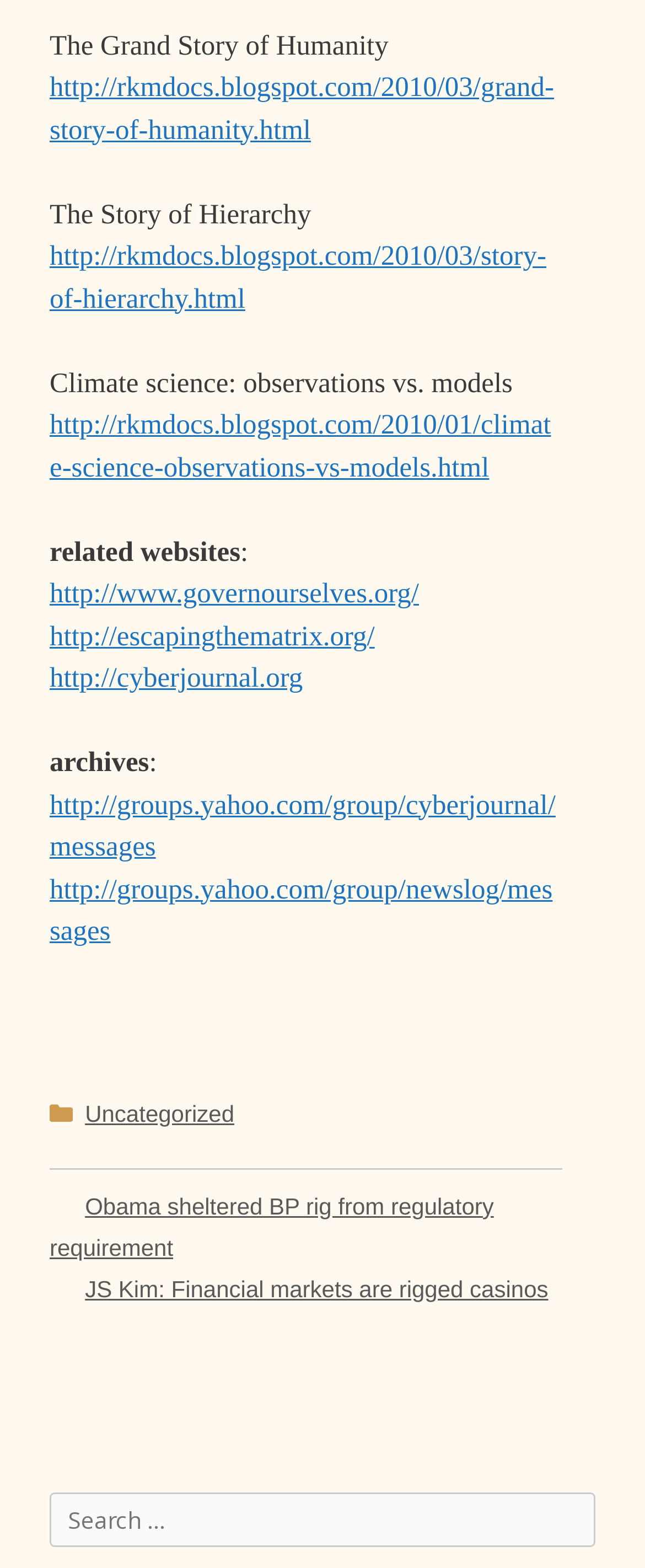How many posts are listed in the webpage?
Based on the screenshot, respond with a single word or phrase.

2